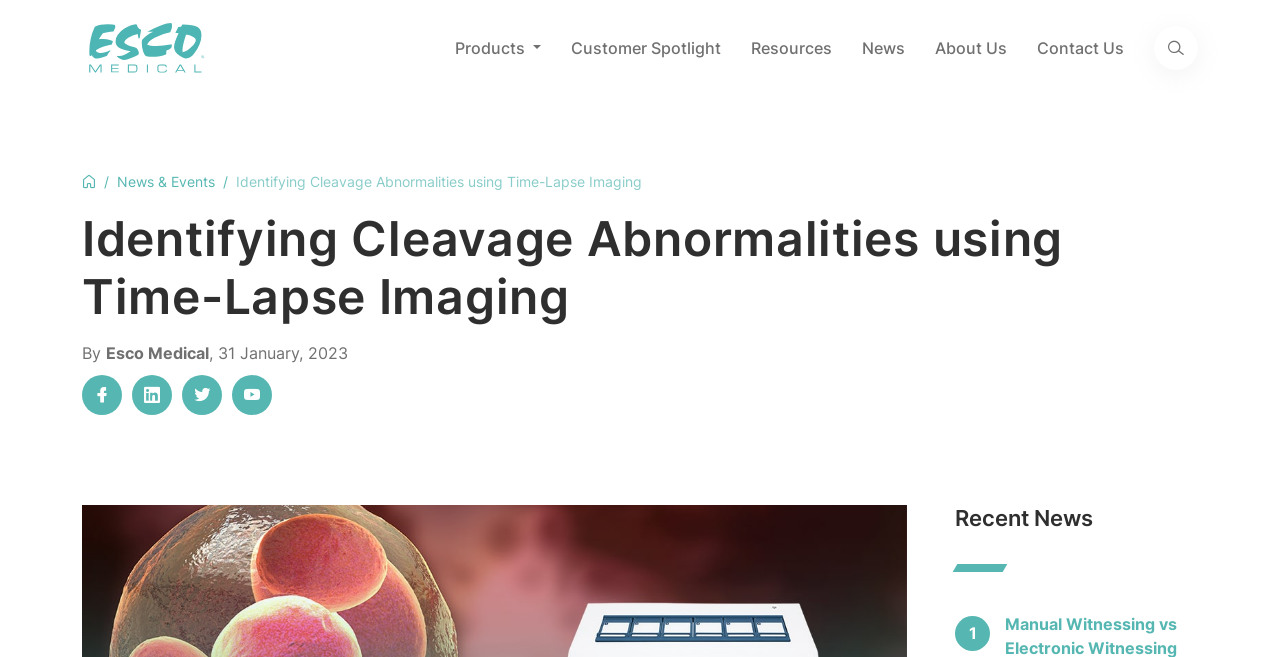Please locate the bounding box coordinates of the element that should be clicked to complete the given instruction: "Go to Products".

[0.355, 0.039, 0.423, 0.106]